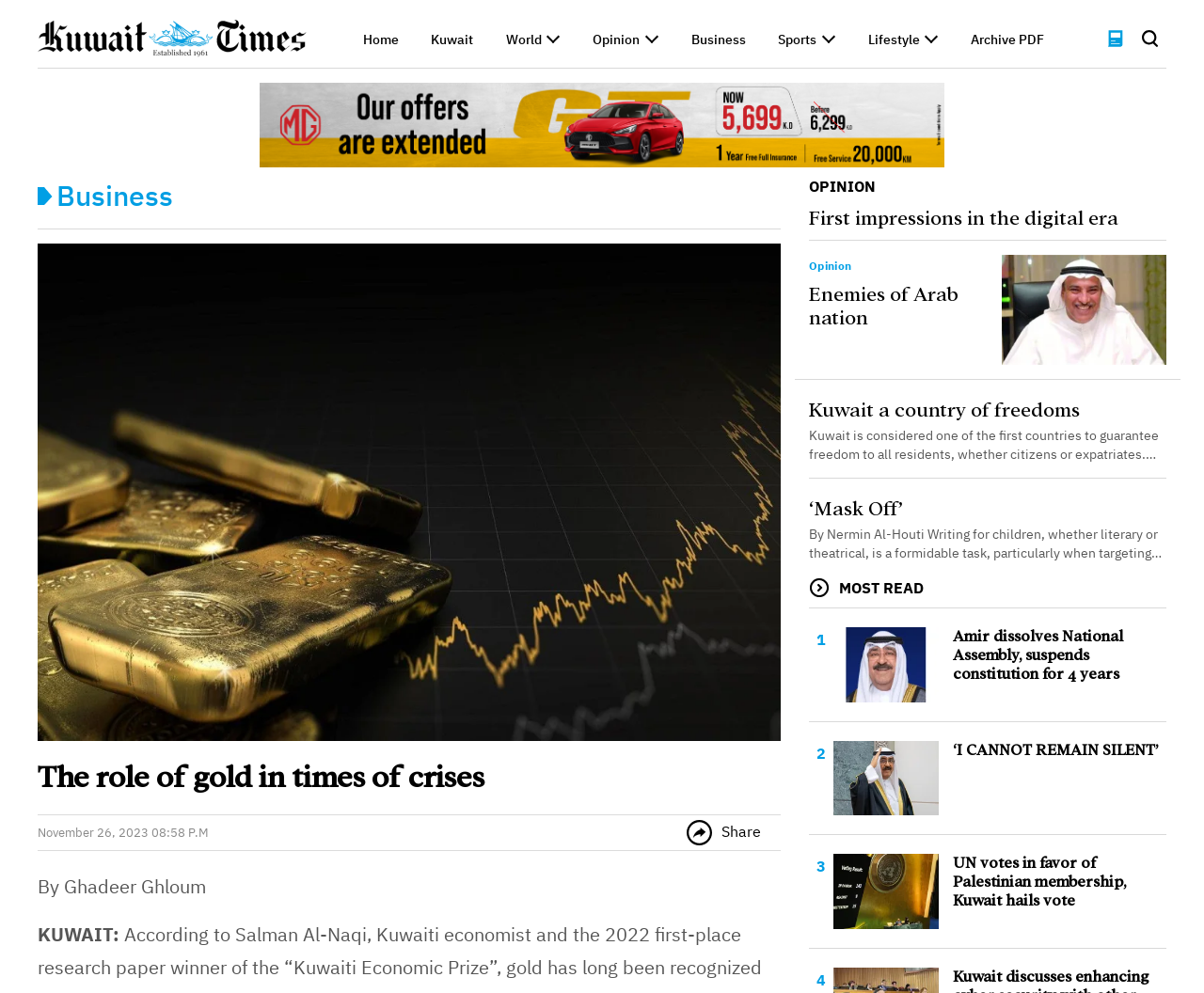What is the date of the current article?
Could you answer the question in a detailed manner, providing as much information as possible?

I found the date of the current article by looking at the text 'November 26, 2023 08:58 P.M' with bounding box coordinates [0.031, 0.831, 0.173, 0.847] which is located above the title of the article.